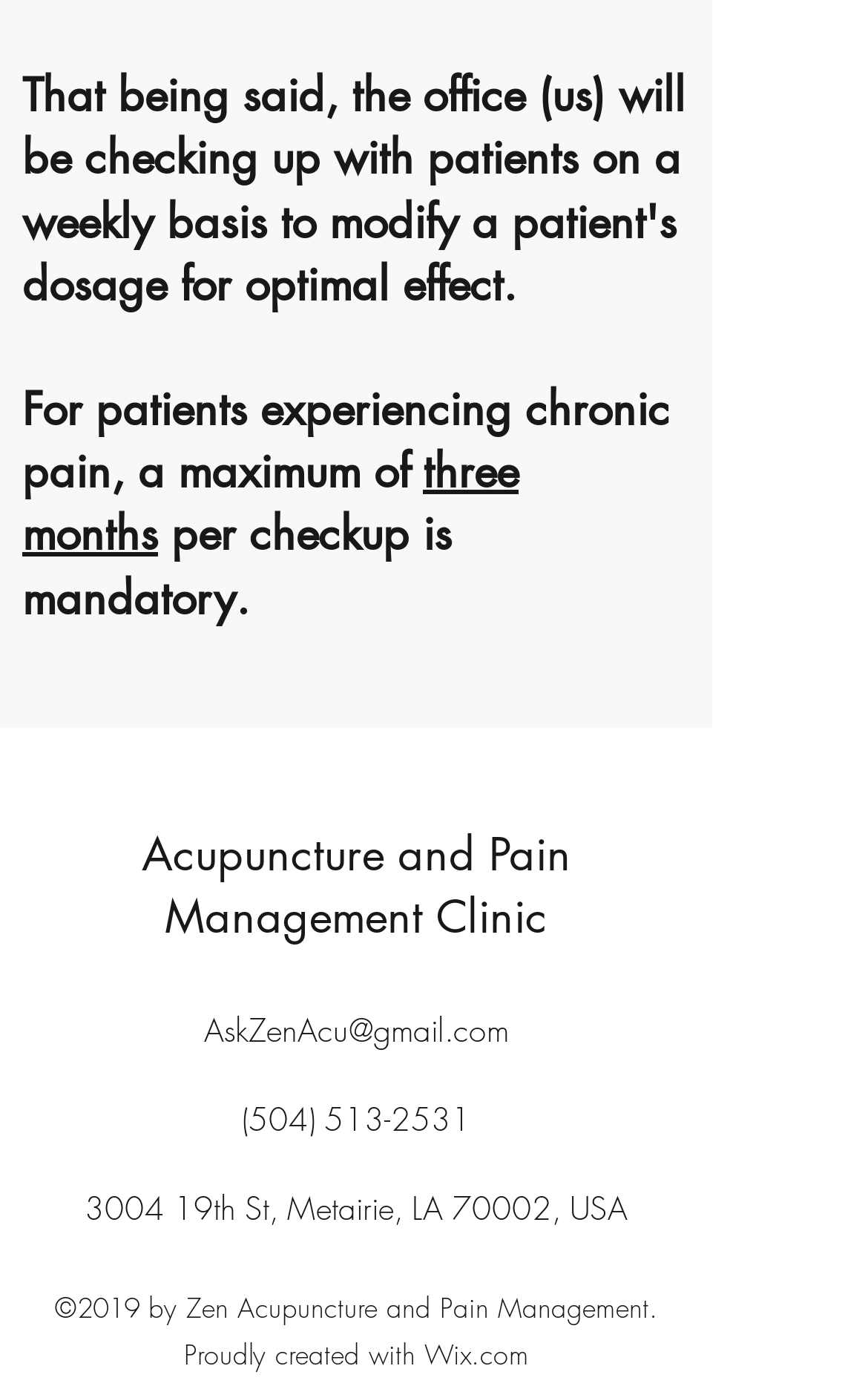From the given element description: "Acupuncture and Pain Management Clinic", find the bounding box for the UI element. Provide the coordinates as four float numbers between 0 and 1, in the order [left, top, right, bottom].

[0.163, 0.594, 0.658, 0.681]